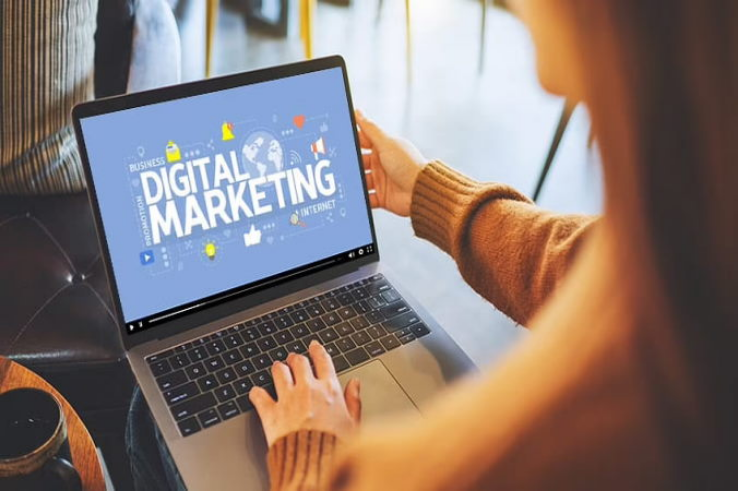What is the background of the image?
Provide a detailed and well-explained answer to the question.

The background of the image hints at a casual yet professional setting, which contributes to the theme of business branding and online marketing, key topics that are likely explored in the associated blog content.